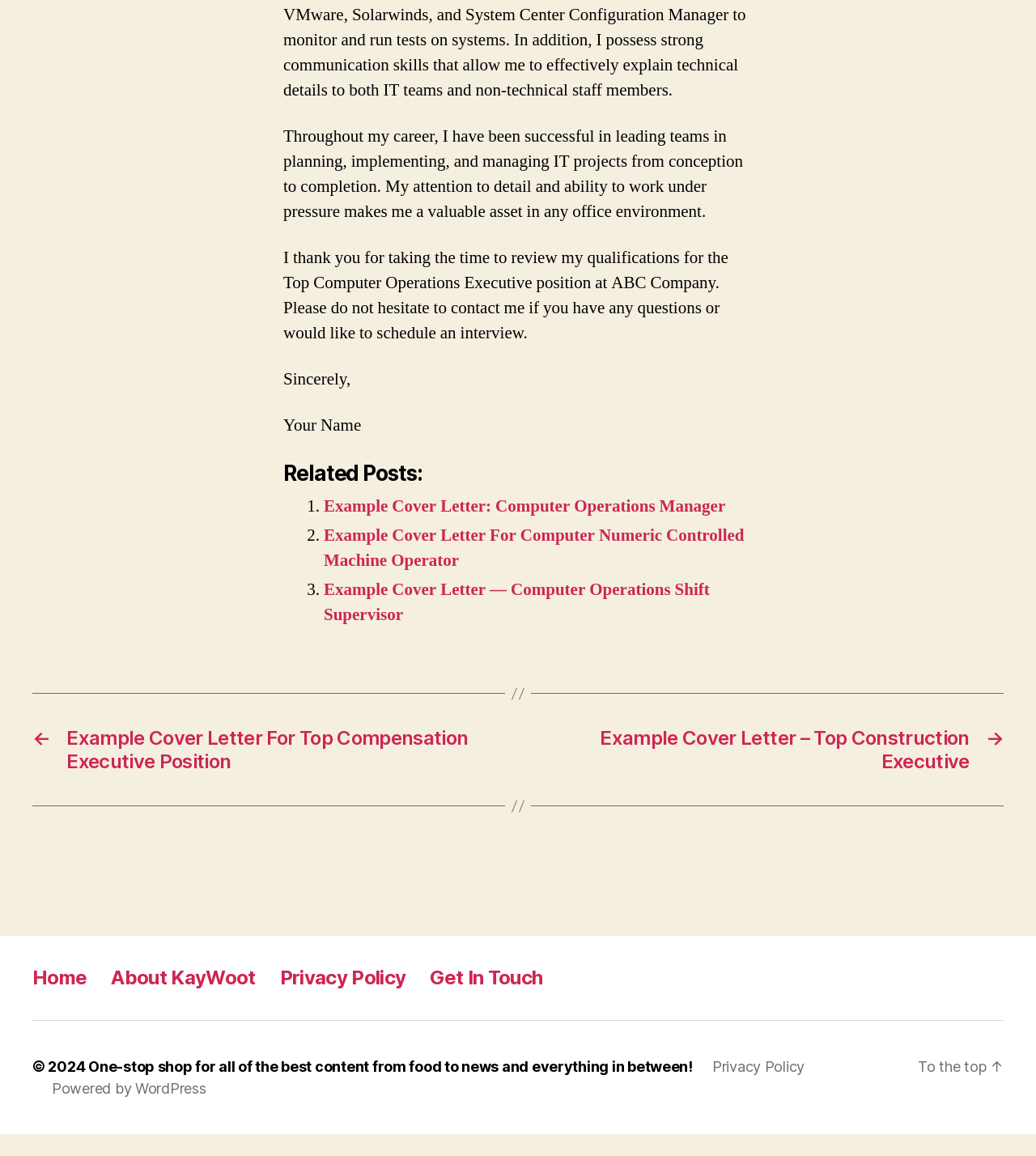Provide the bounding box coordinates of the HTML element described as: "Home". The bounding box coordinates should be four float numbers between 0 and 1, i.e., [left, top, right, bottom].

[0.031, 0.854, 0.084, 0.875]